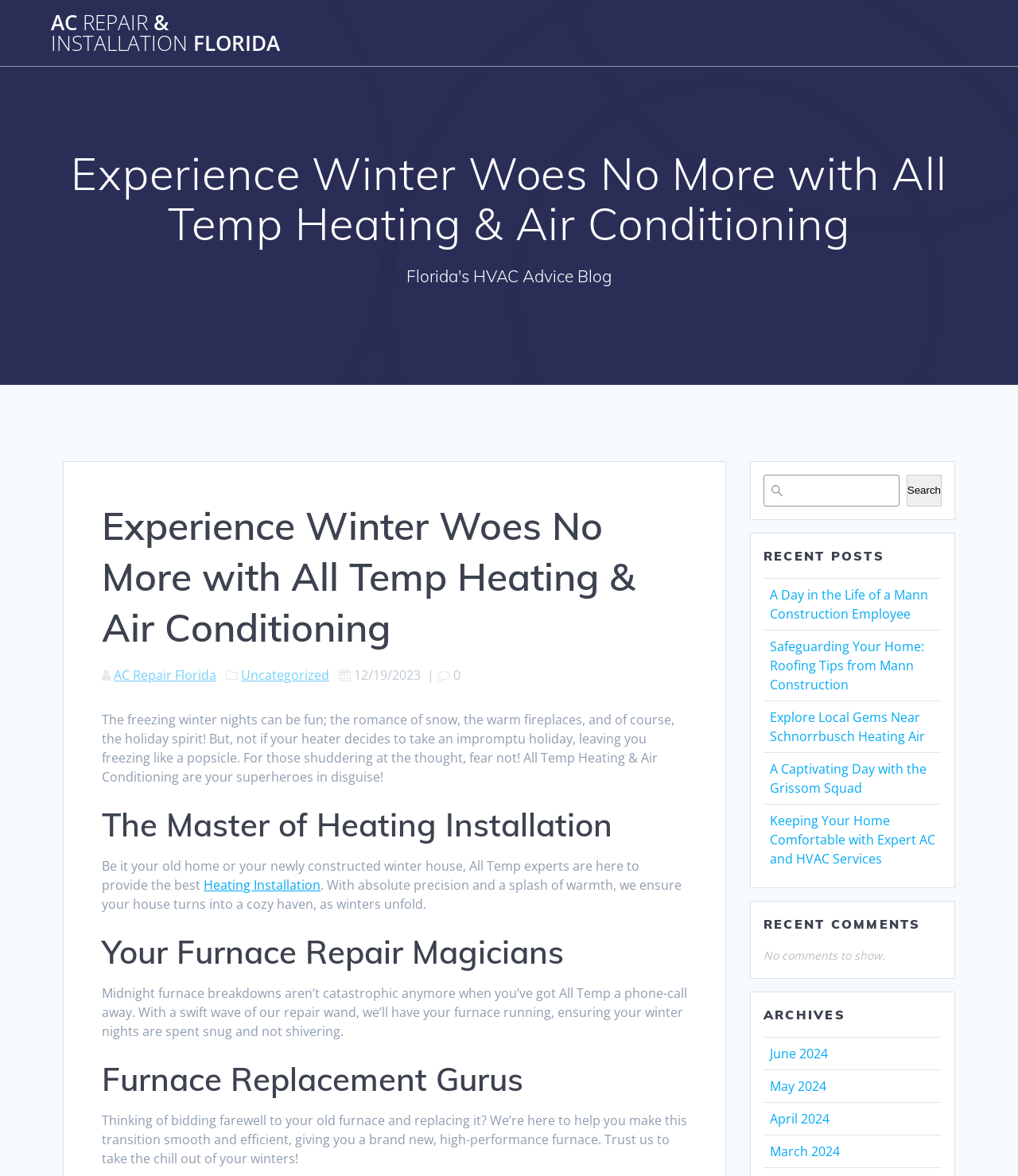Please respond to the question using a single word or phrase:
What is the current number of comments on the website?

No comments